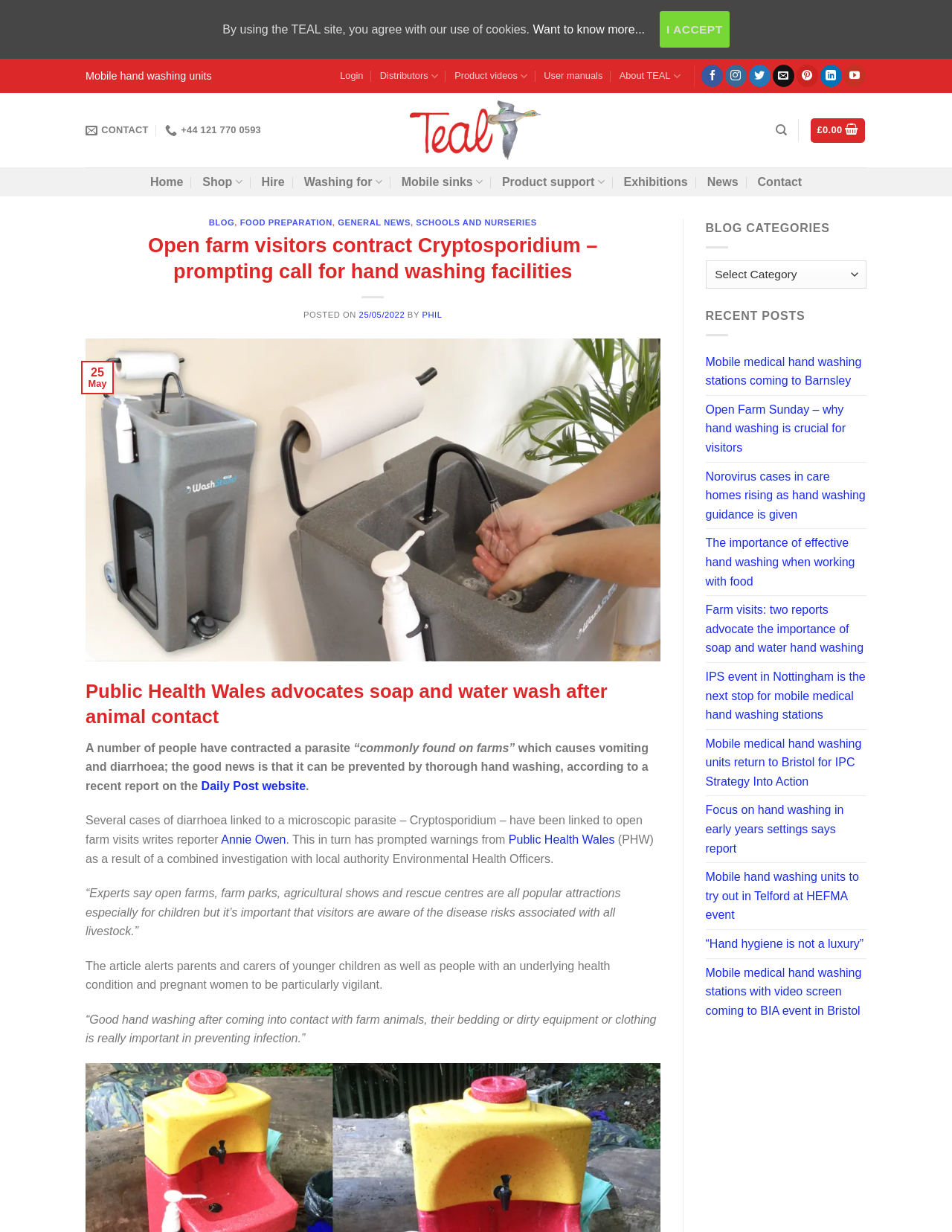Please specify the bounding box coordinates of the clickable region to carry out the following instruction: "Click on Login". The coordinates should be four float numbers between 0 and 1, in the format [left, top, right, bottom].

[0.357, 0.048, 0.382, 0.076]